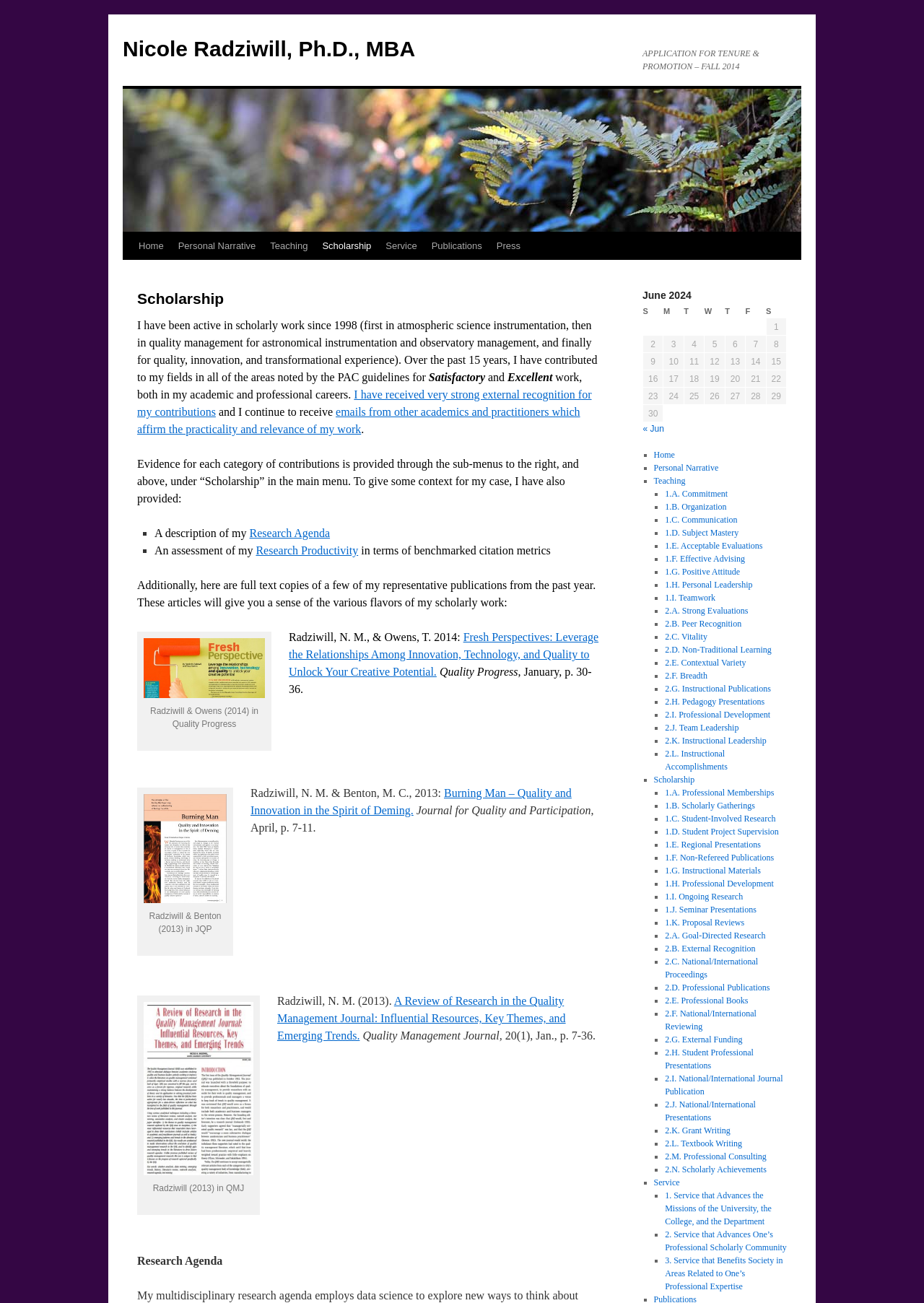Point out the bounding box coordinates of the section to click in order to follow this instruction: "Click on the 'Home' link".

[0.142, 0.178, 0.185, 0.199]